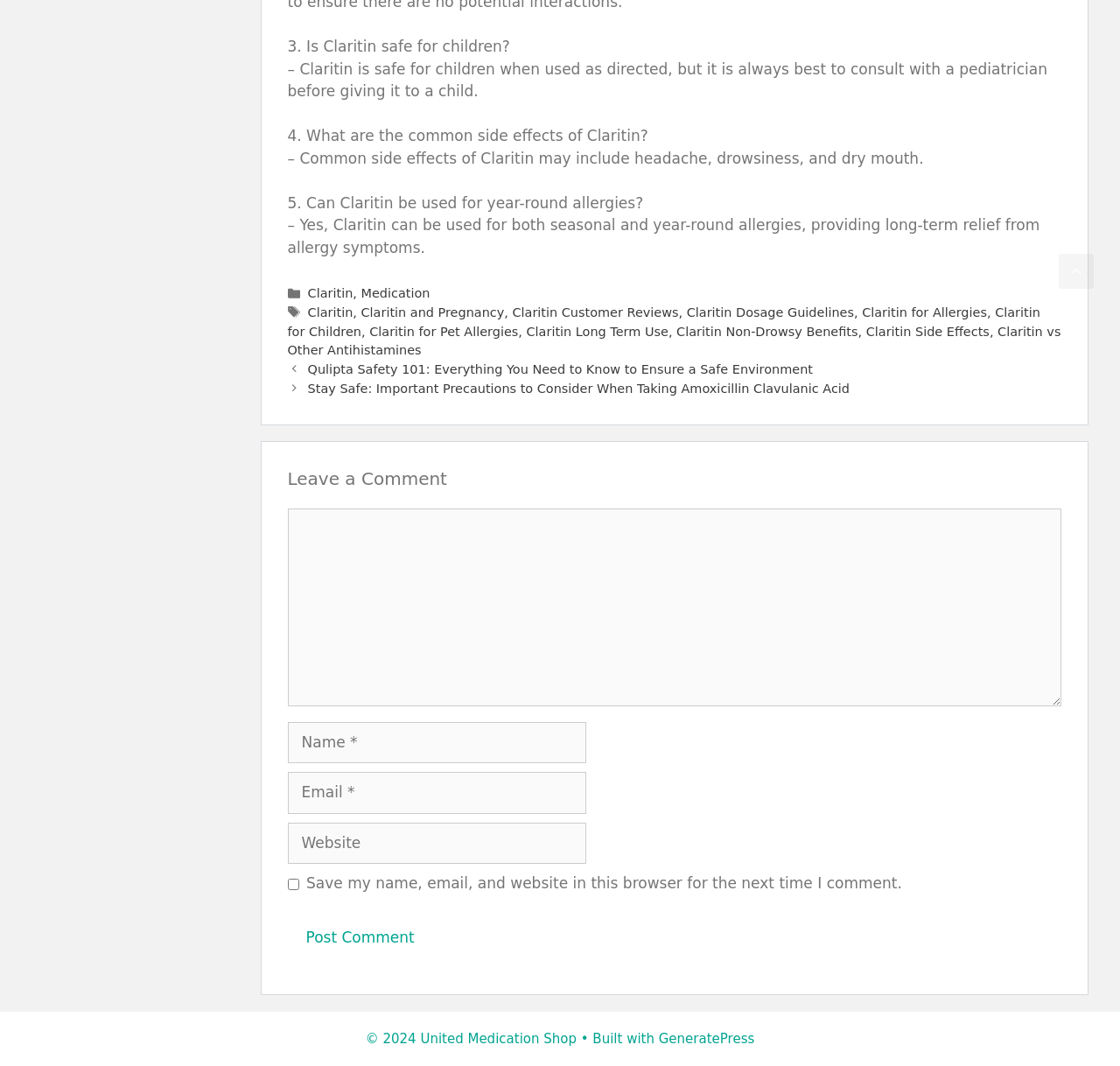How many categories are listed in the footer?
Could you answer the question with a detailed and thorough explanation?

I counted the number of categories listed in the footer section, which are 'Categories' and 'Tags', so the answer is 2.